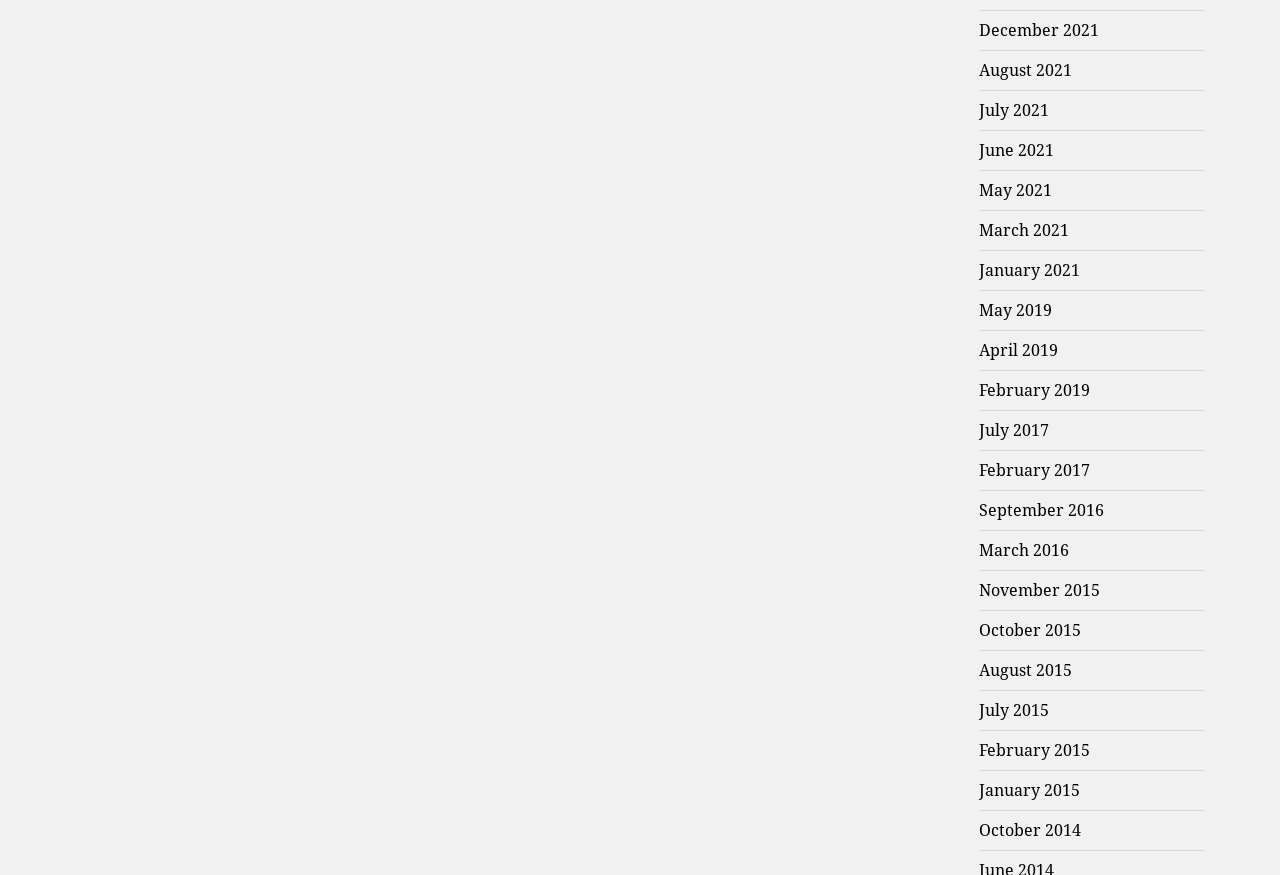Could you highlight the region that needs to be clicked to execute the instruction: "view August 2021"?

[0.765, 0.068, 0.837, 0.093]